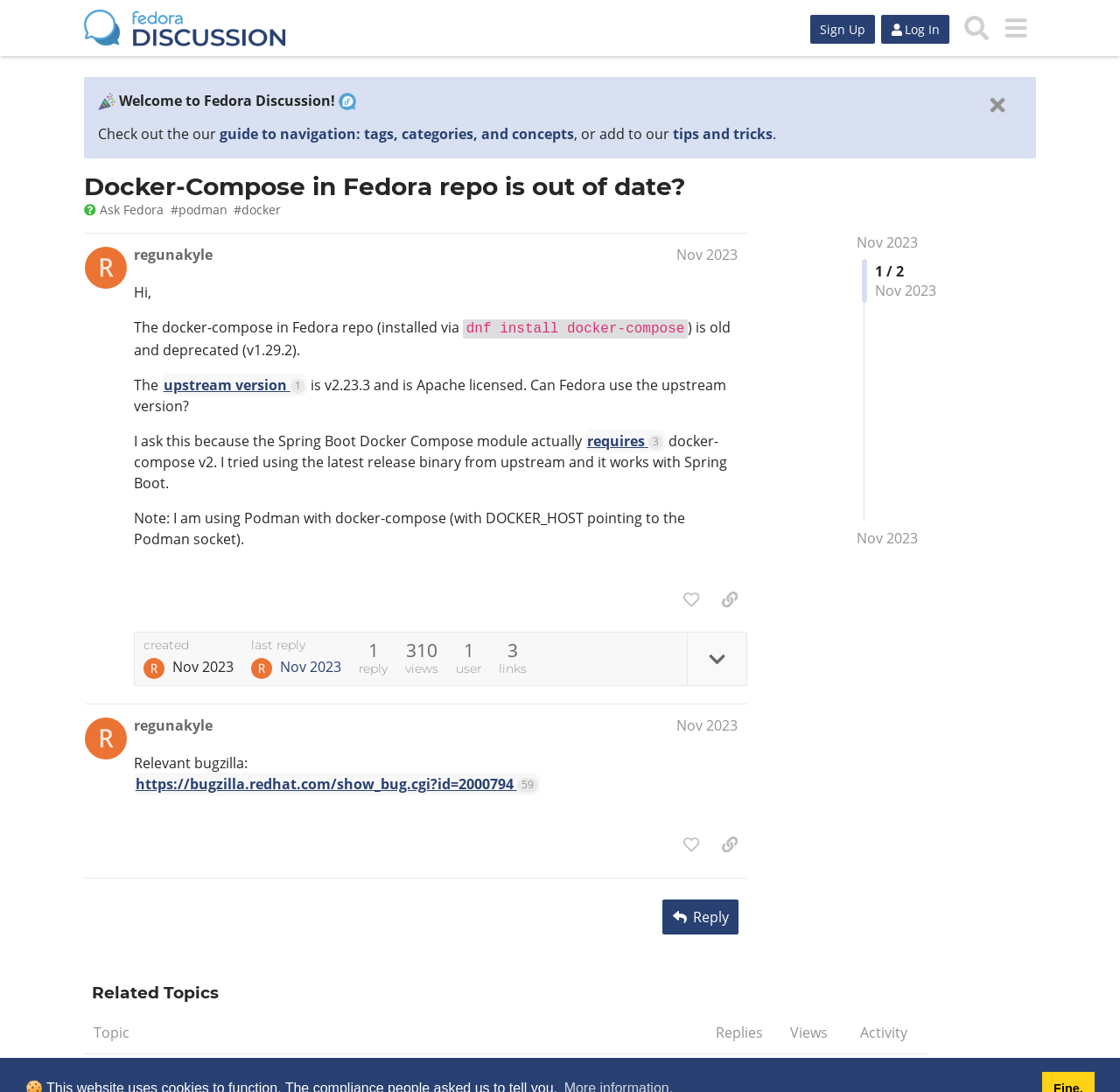Identify and provide the text of the main header on the webpage.

Docker-Compose in Fedora repo is out of date?